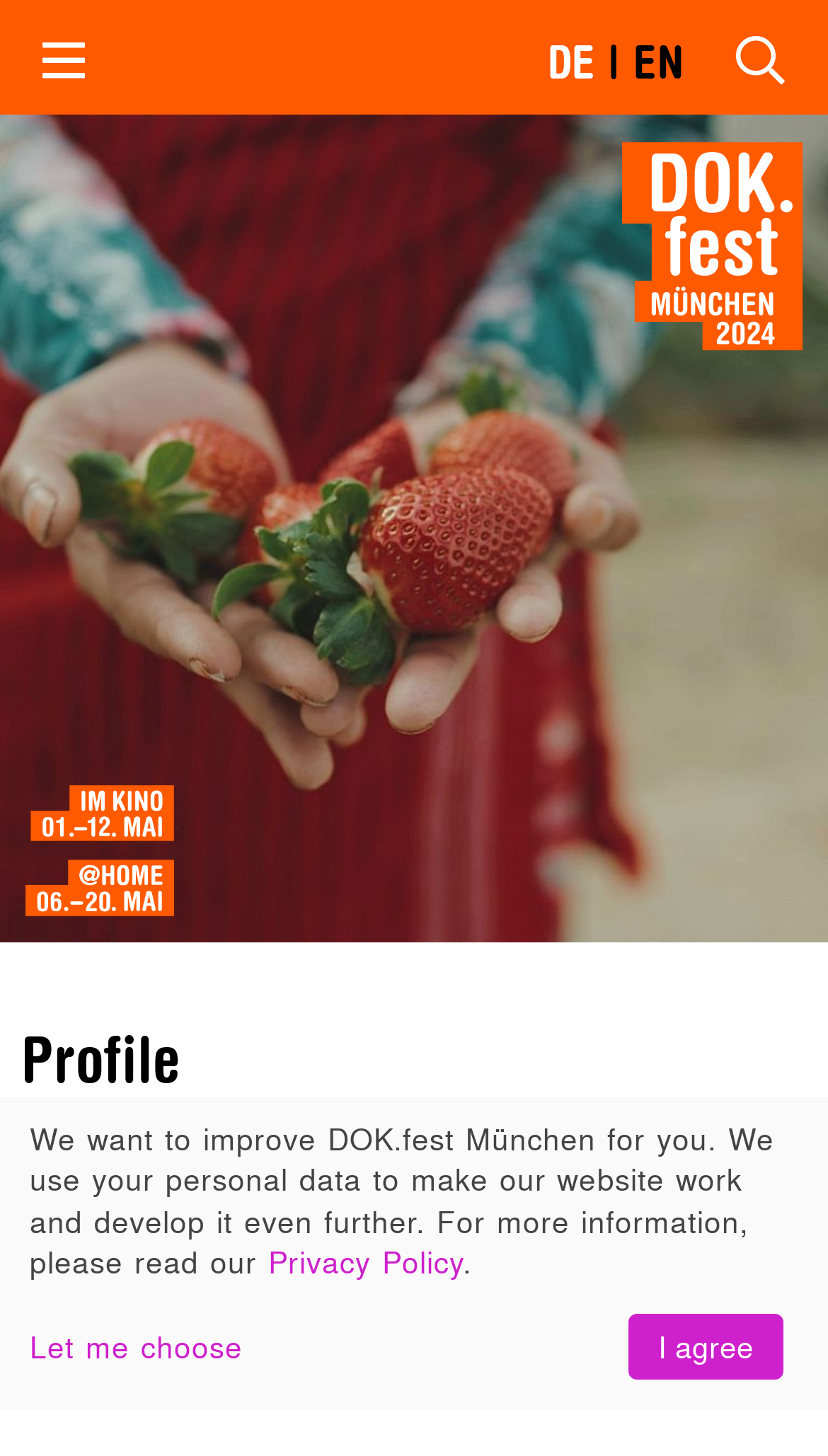Provide the bounding box coordinates of the HTML element described by the text: "Privacy Policy".

[0.324, 0.853, 0.559, 0.881]